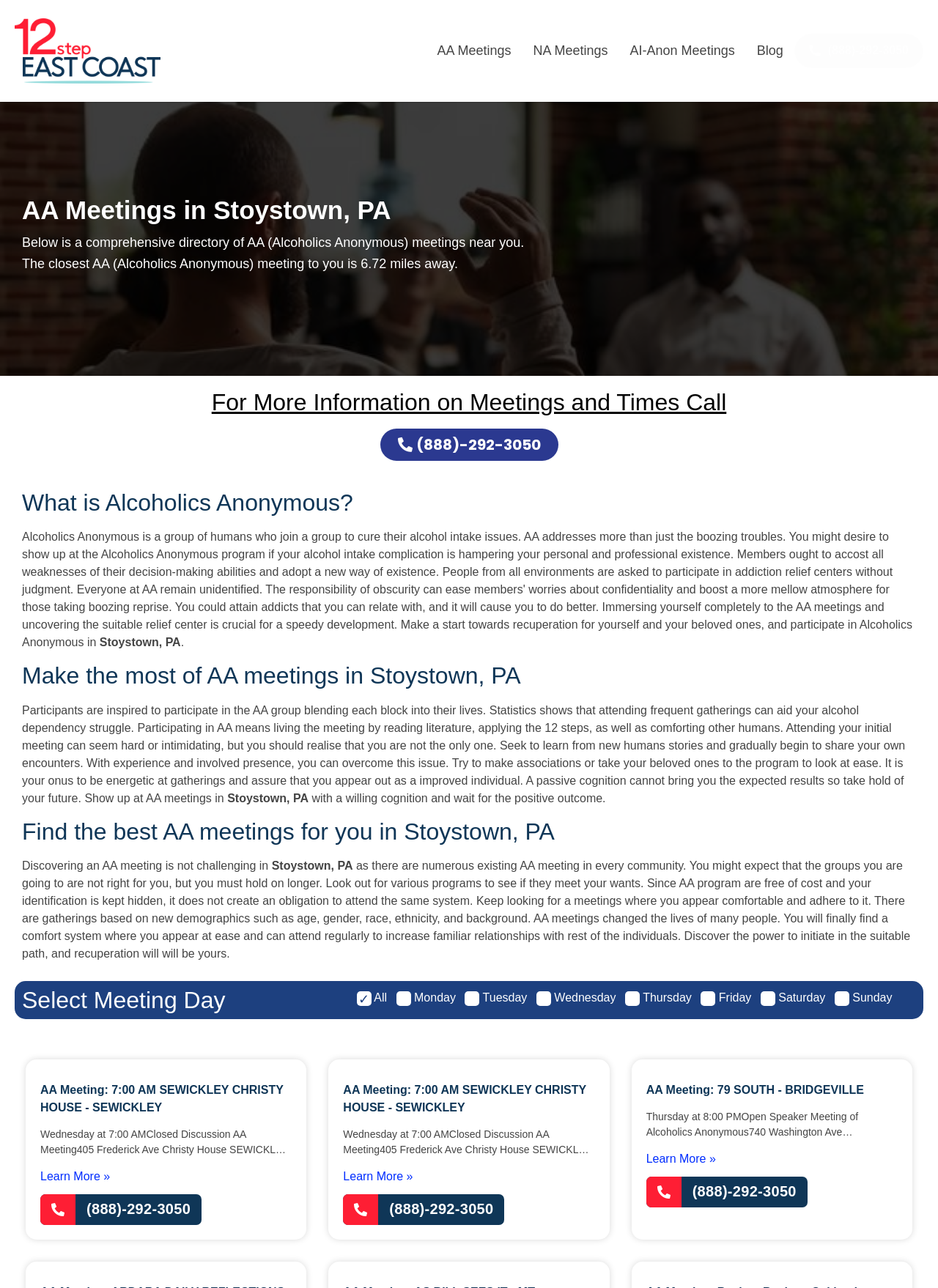Articulate a complete and detailed caption of the webpage elements.

This webpage is about finding AA meetings near Stoystown, PA. At the top, there are five links: "AA Meetings", "NA Meetings", "AI-Anon Meetings", "Blog", and a phone number "(888)-292-3050". Below these links, there is a heading "AA Meetings in Stoystown, PA" followed by a paragraph of text explaining that the closest AA meeting is 6.72 miles away.

Further down, there is a heading "For More Information on Meetings and Times Call" with a link to the same phone number. Below this, there is a heading "What is Alcoholics Anonymous?" followed by a paragraph of text explaining the benefits of attending AA meetings.

Next, there is a heading "Make the most of AA meetings in Stoystown, PA" with a long paragraph of text encouraging readers to participate in AA meetings and sharing their own experiences. 

After this, there is a heading "Find the best AA meetings for you in Stoystown, PA" with a paragraph of text explaining how to find the right AA meeting. 

The webpage then lists several AA meetings with their details, including the meeting name, time, location, and a link to "Learn More". There are three meetings listed, each with similar information. The meetings are arranged horizontally across the page, with the first meeting on the left, the second in the middle, and the third on the right.